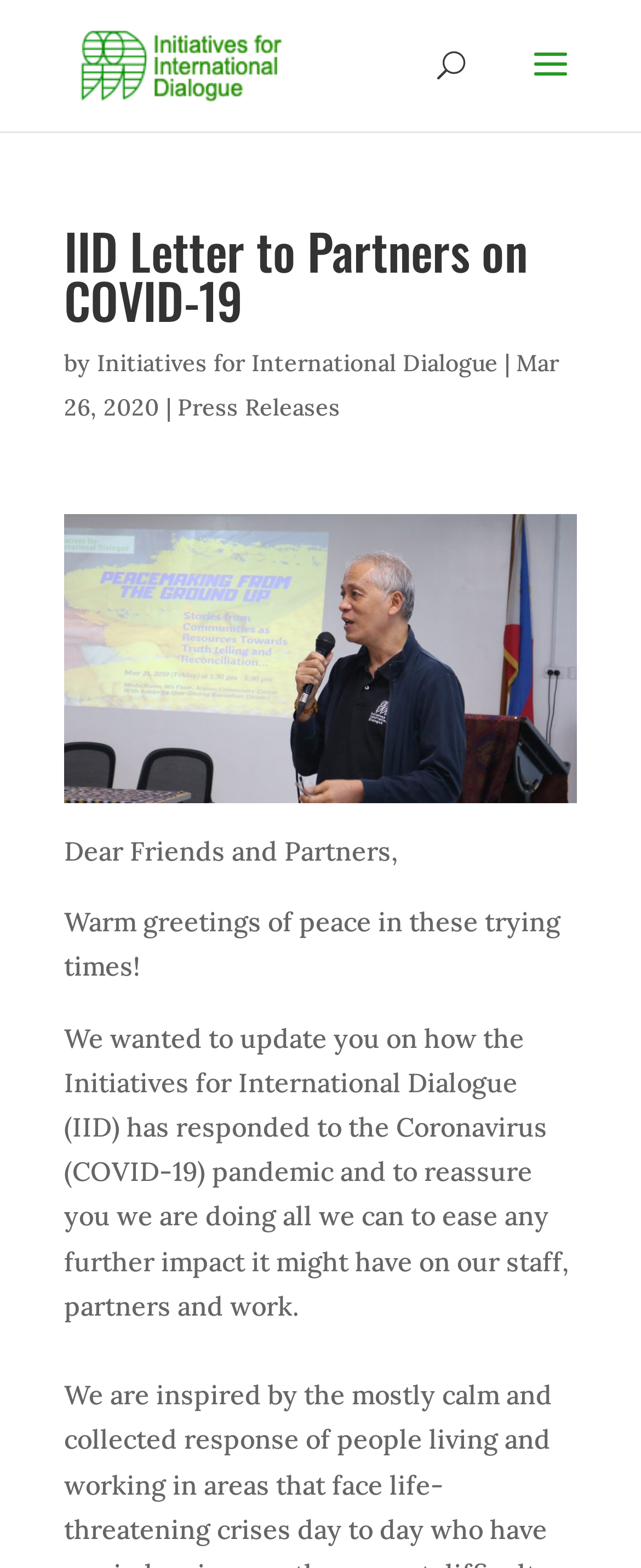Give the bounding box coordinates for the element described by: "Press Releases".

[0.277, 0.251, 0.531, 0.269]